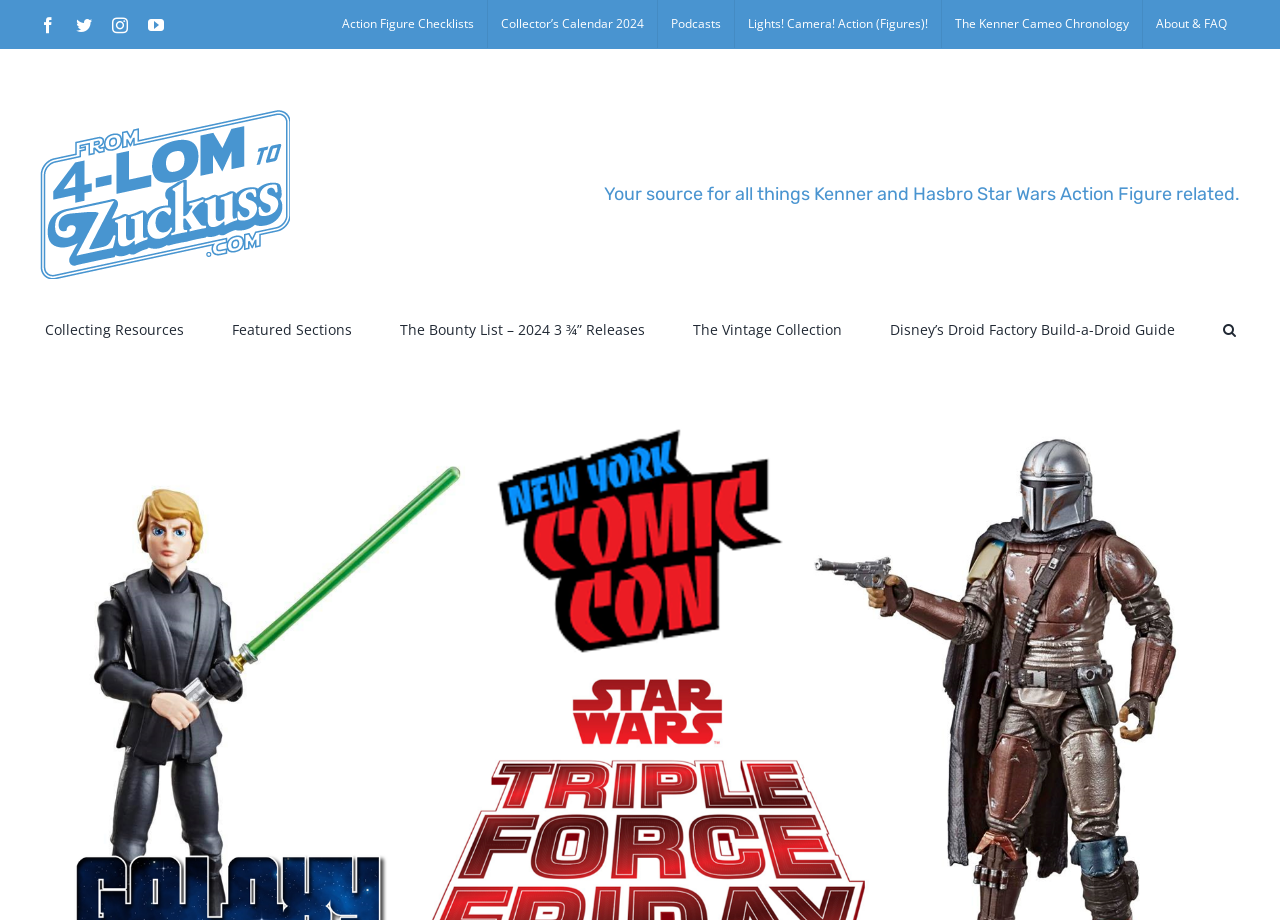Identify the bounding box of the HTML element described here: "Disney’s Droid Factory Build-a-Droid Guide". Provide the coordinates as four float numbers between 0 and 1: [left, top, right, bottom].

[0.695, 0.337, 0.918, 0.38]